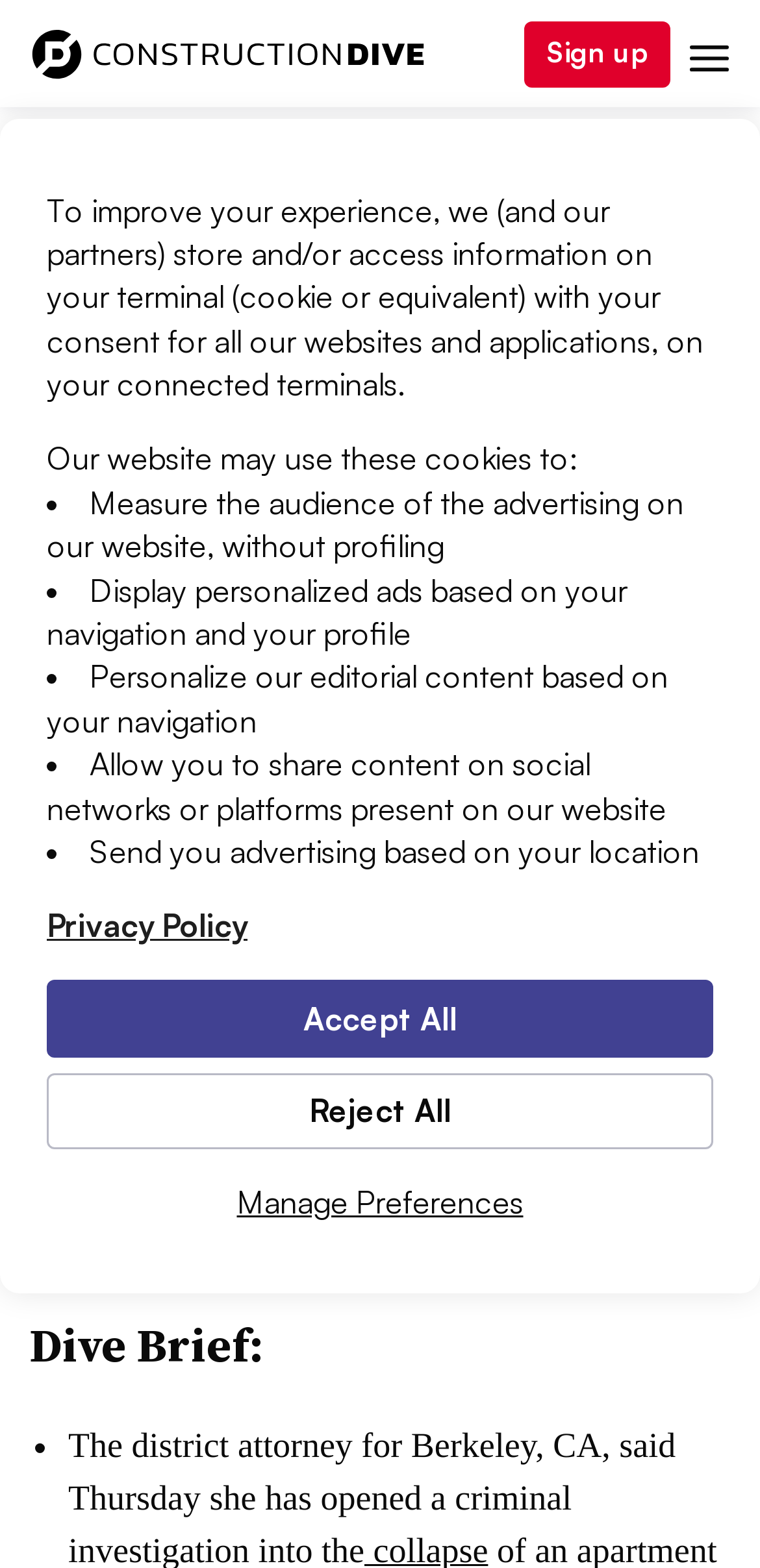Could you identify the text that serves as the heading for this webpage?

Prosecutors launch criminal investigation in Berkeley balcony collapse